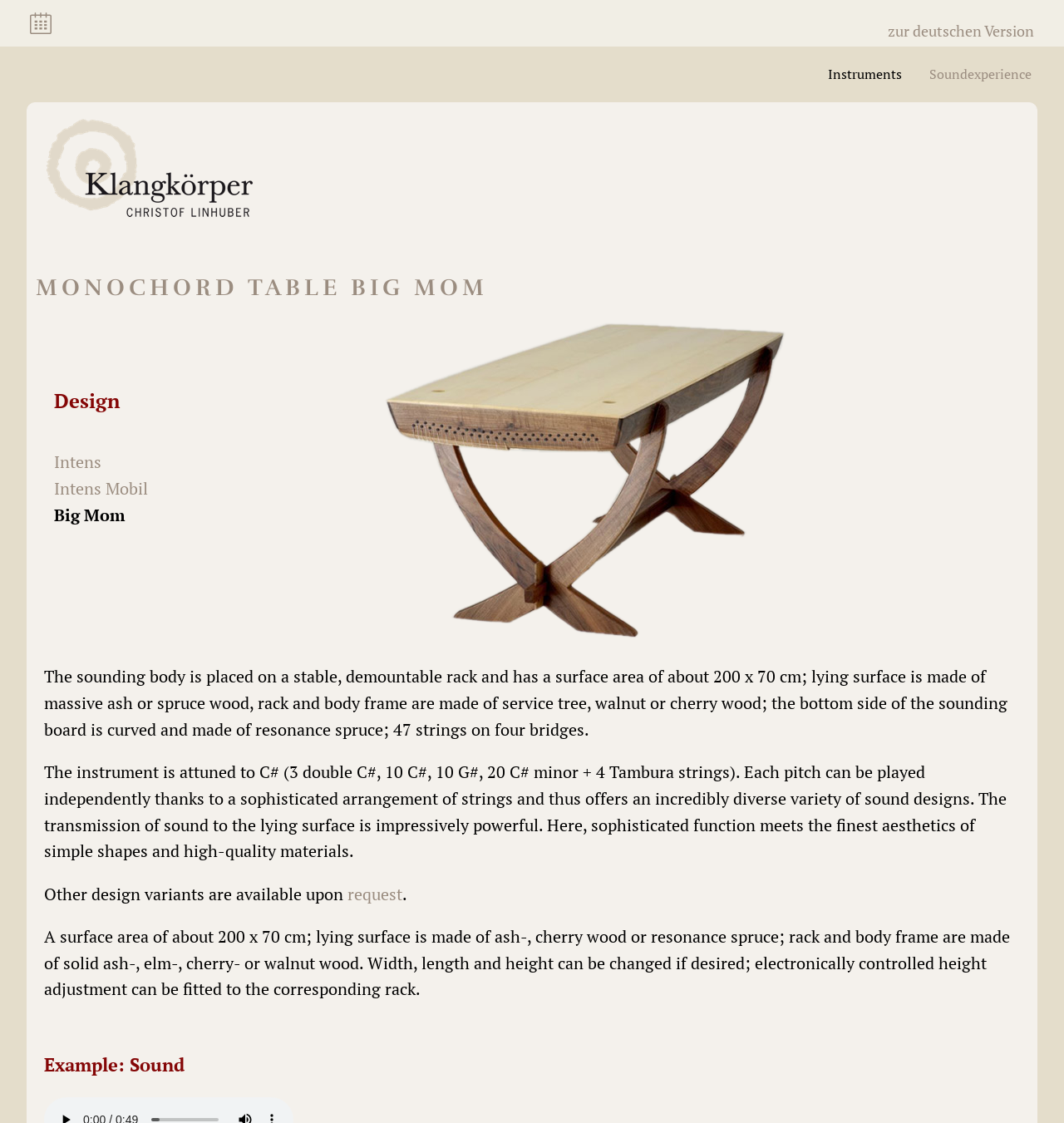What is the purpose of the instrument?
Refer to the image and provide a one-word or short phrase answer.

sound design